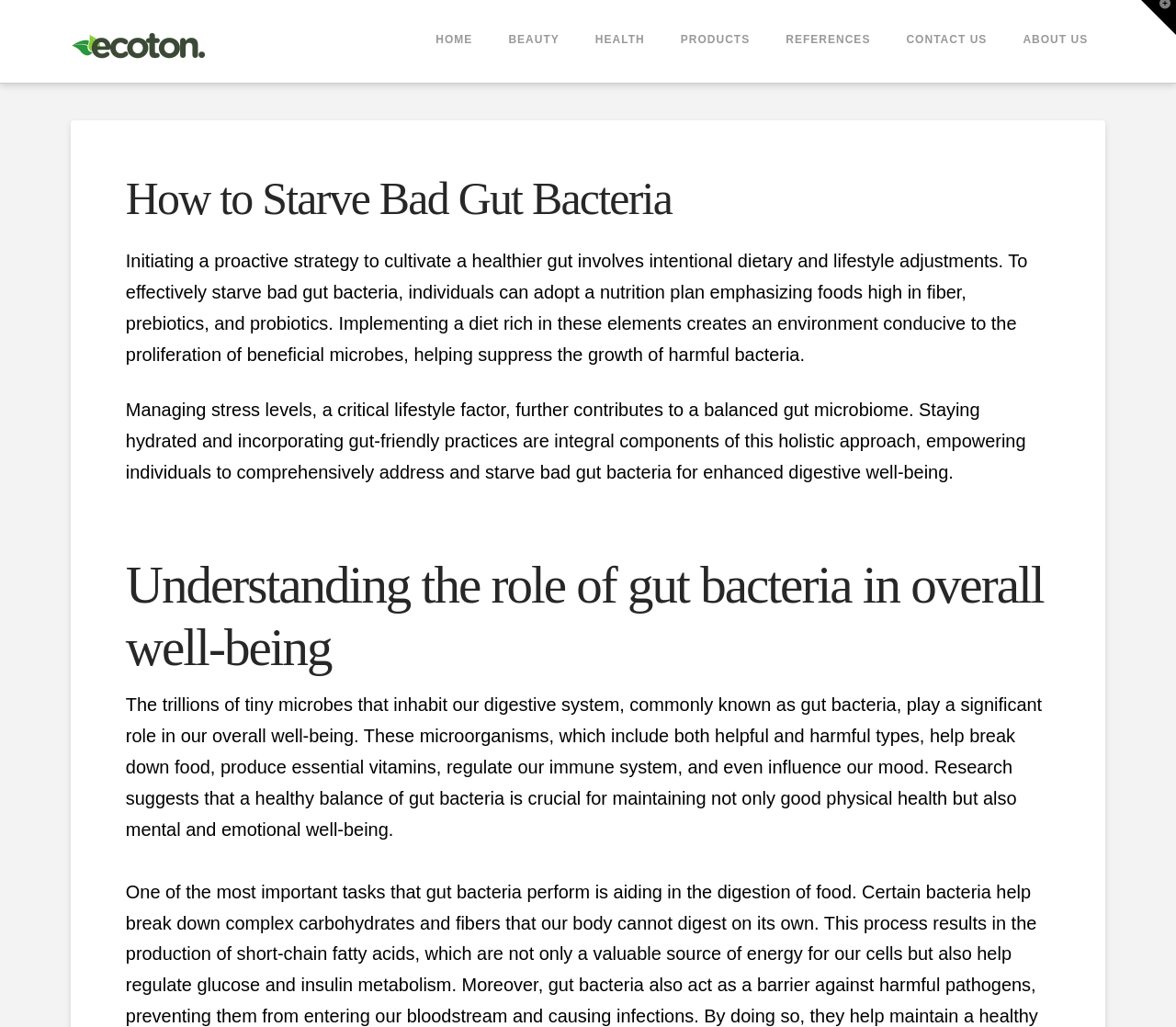Please determine the main heading text of this webpage.

How to Starve Bad Gut Bacteria